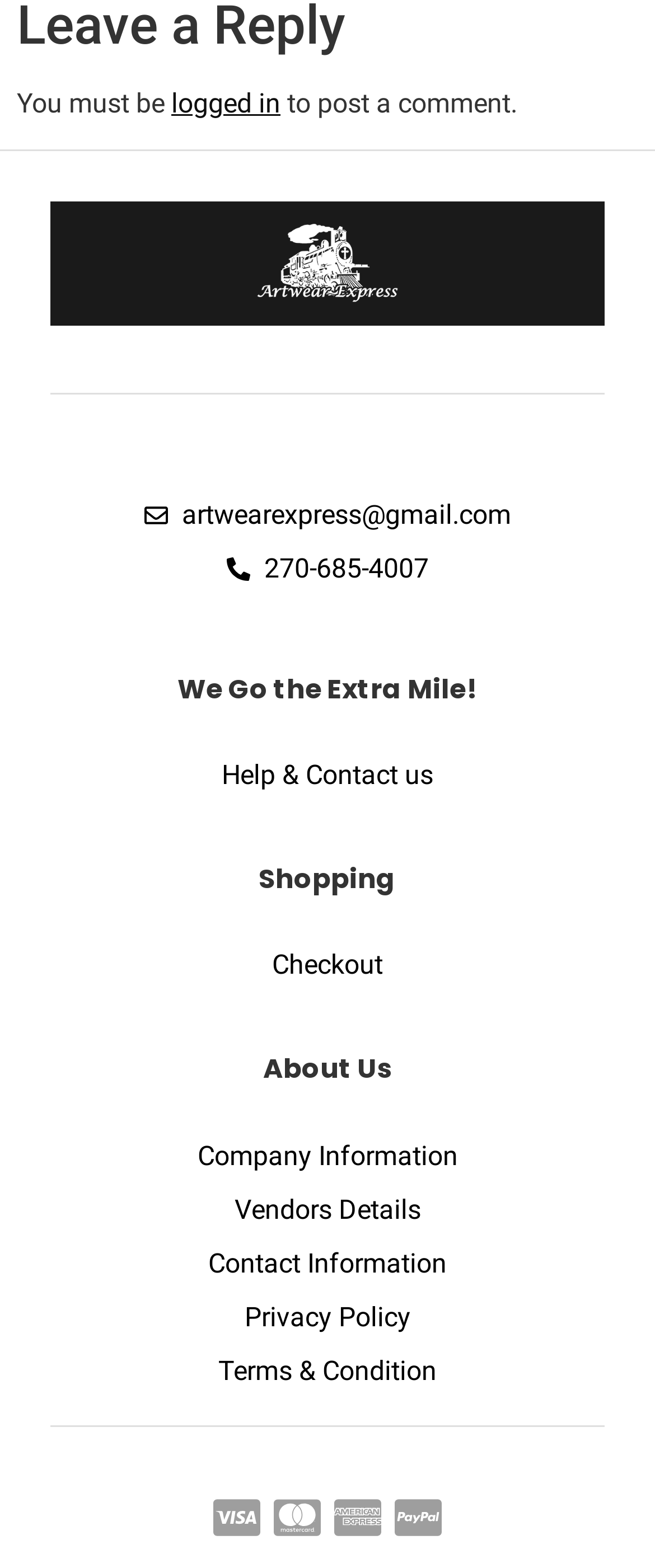Please determine the bounding box coordinates of the clickable area required to carry out the following instruction: "Proceed to checkout". The coordinates must be four float numbers between 0 and 1, represented as [left, top, right, bottom].

[0.077, 0.603, 0.923, 0.629]